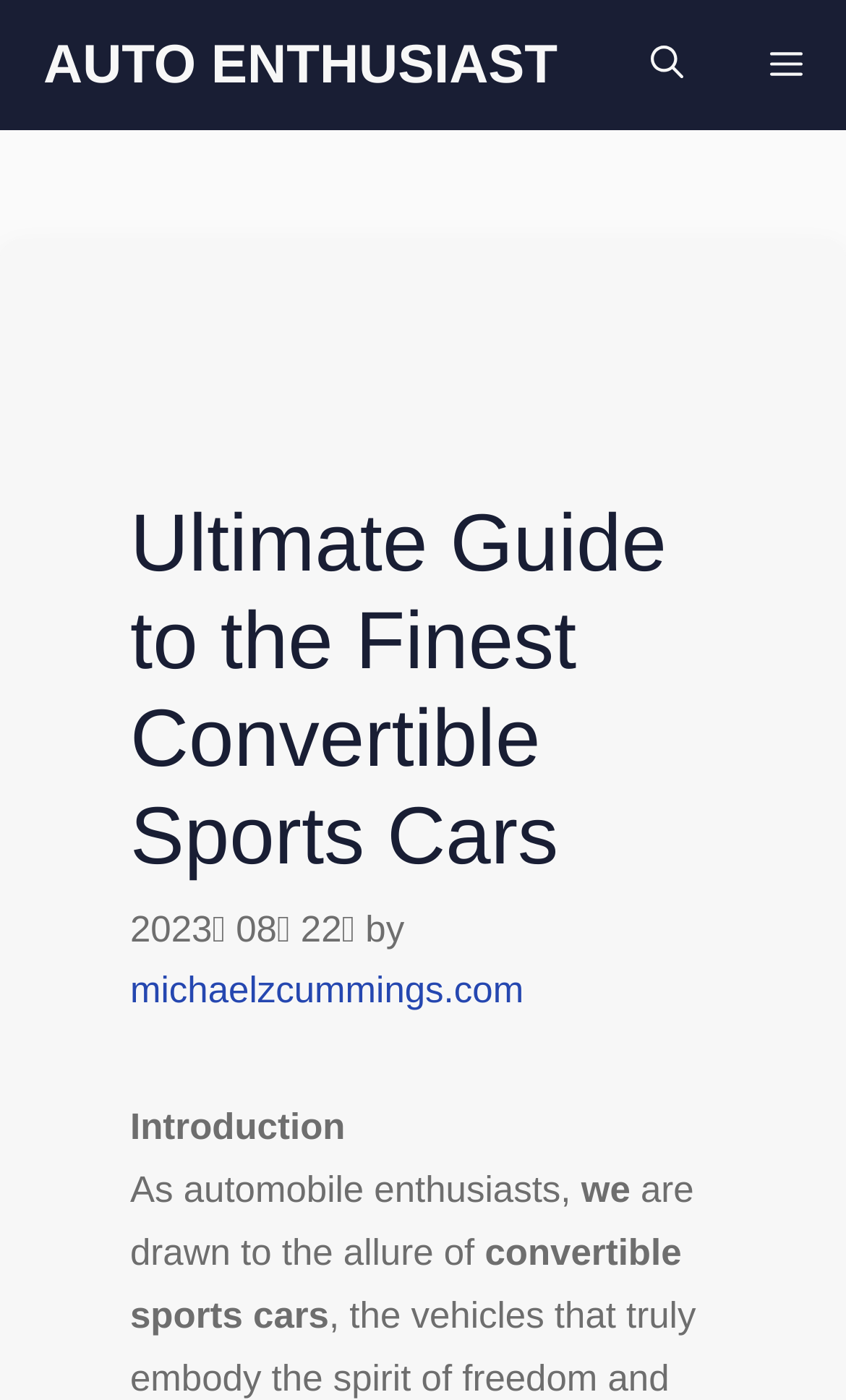Please determine the bounding box coordinates for the UI element described here. Use the format (top-left x, top-left y, bottom-right x, bottom-right y) with values bounded between 0 and 1: Menu

[0.859, 0.0, 1.0, 0.093]